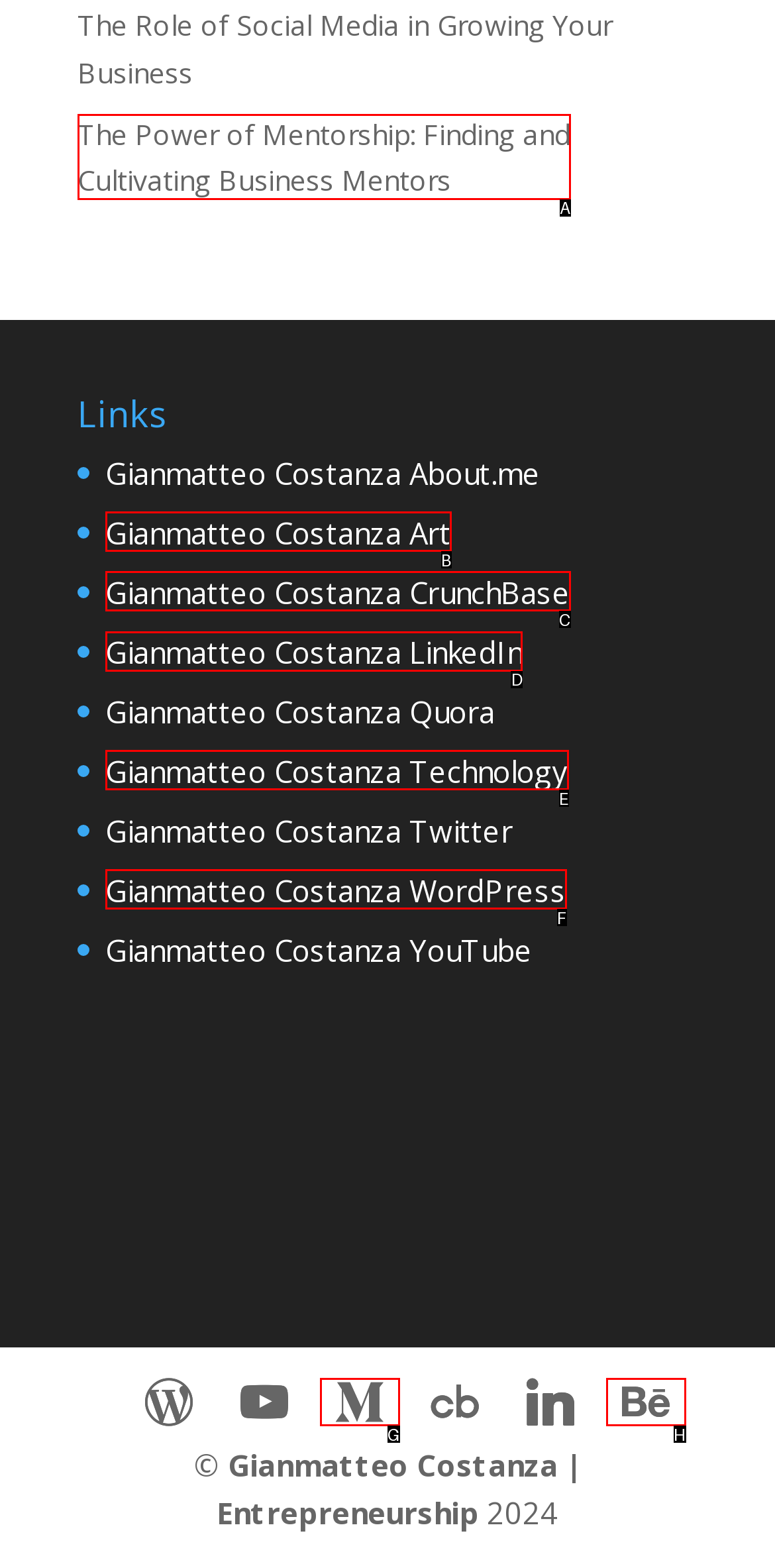Find the appropriate UI element to complete the task: go to Gianmatteo Costanza's LinkedIn profile. Indicate your choice by providing the letter of the element.

D